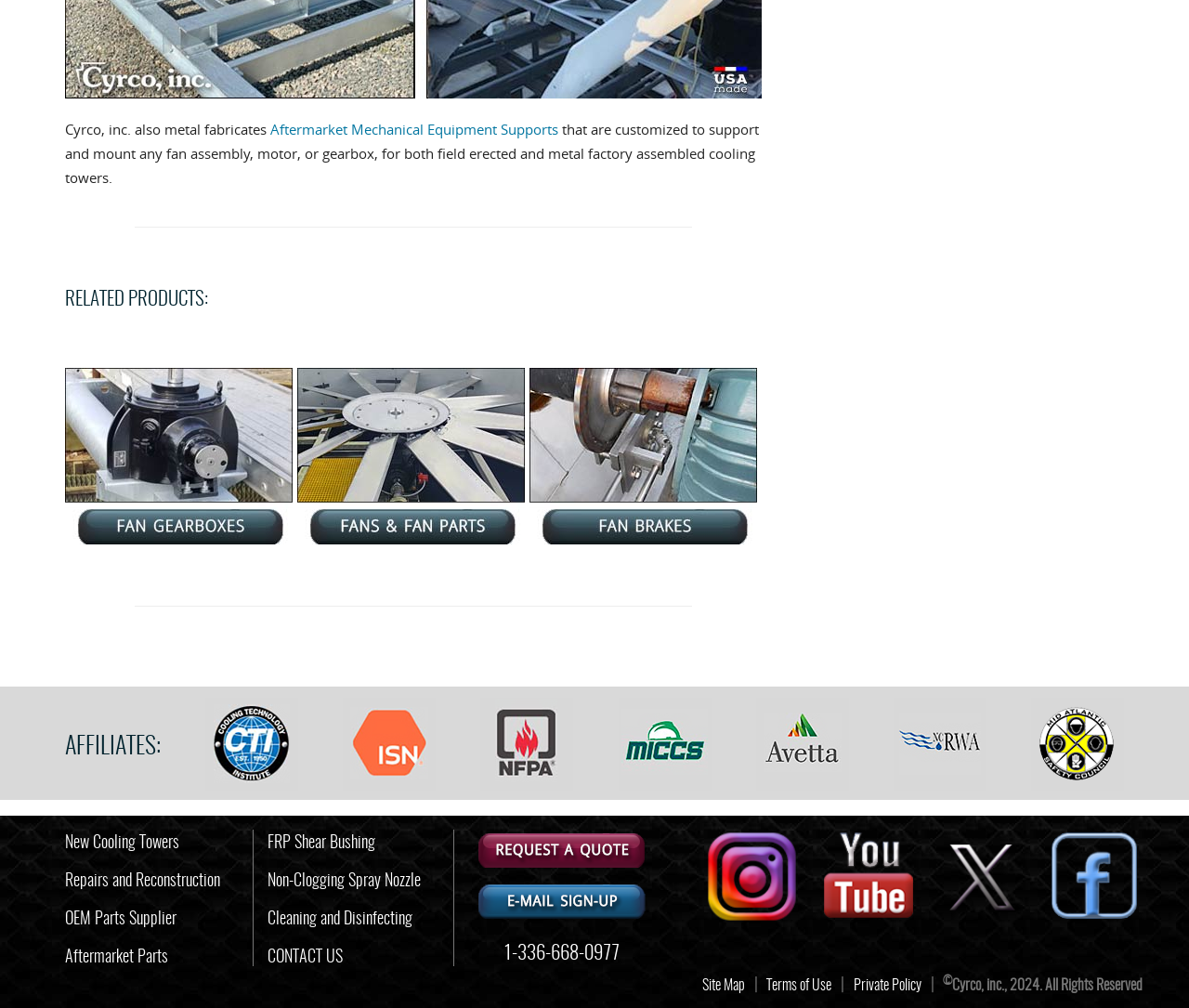Determine the bounding box coordinates of the target area to click to execute the following instruction: "Contact us through the quote request button."

[0.399, 0.834, 0.545, 0.85]